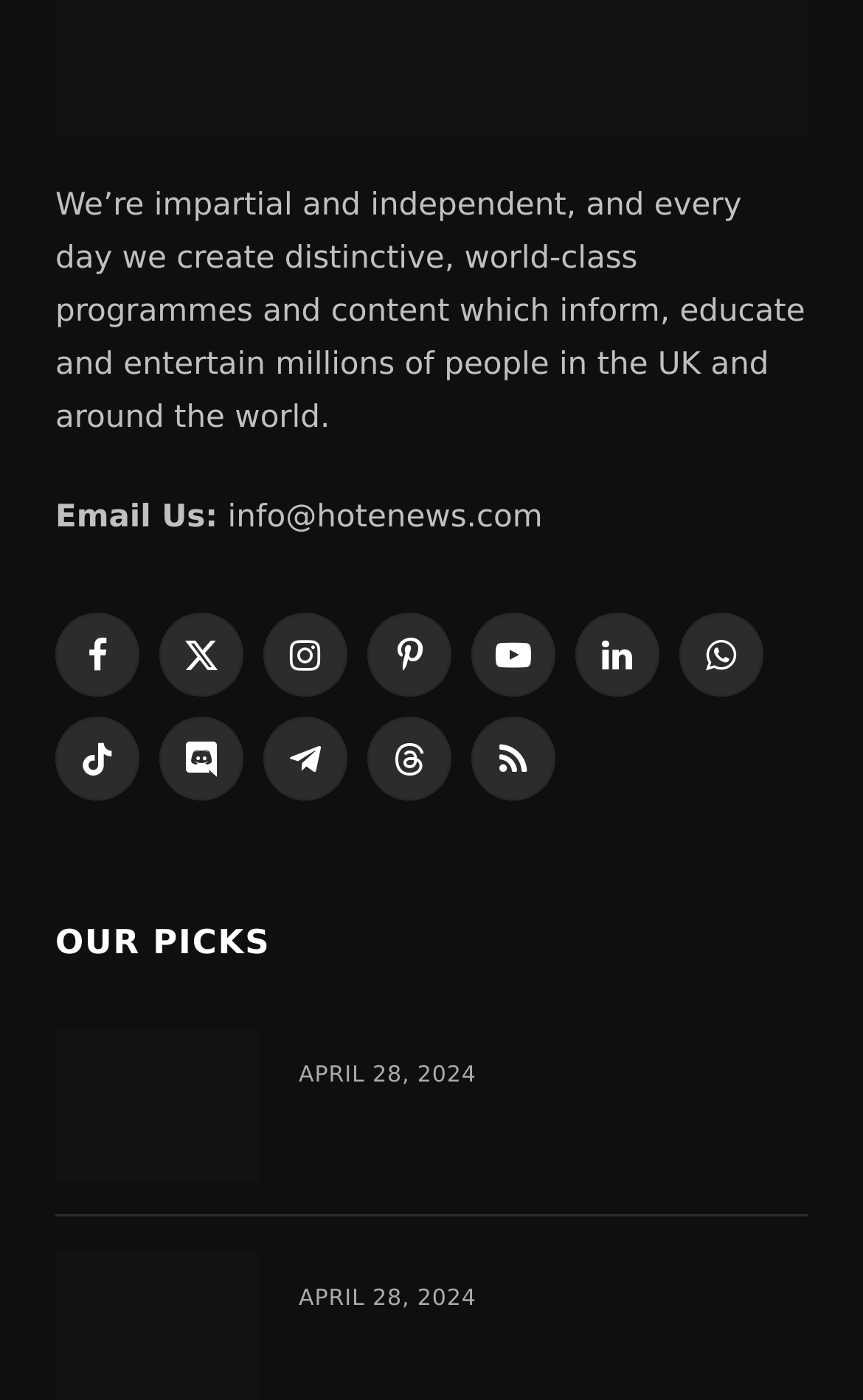Determine the bounding box coordinates for the clickable element required to fulfill the instruction: "Visit our Facebook page". Provide the coordinates as four float numbers between 0 and 1, i.e., [left, top, right, bottom].

[0.064, 0.438, 0.162, 0.498]